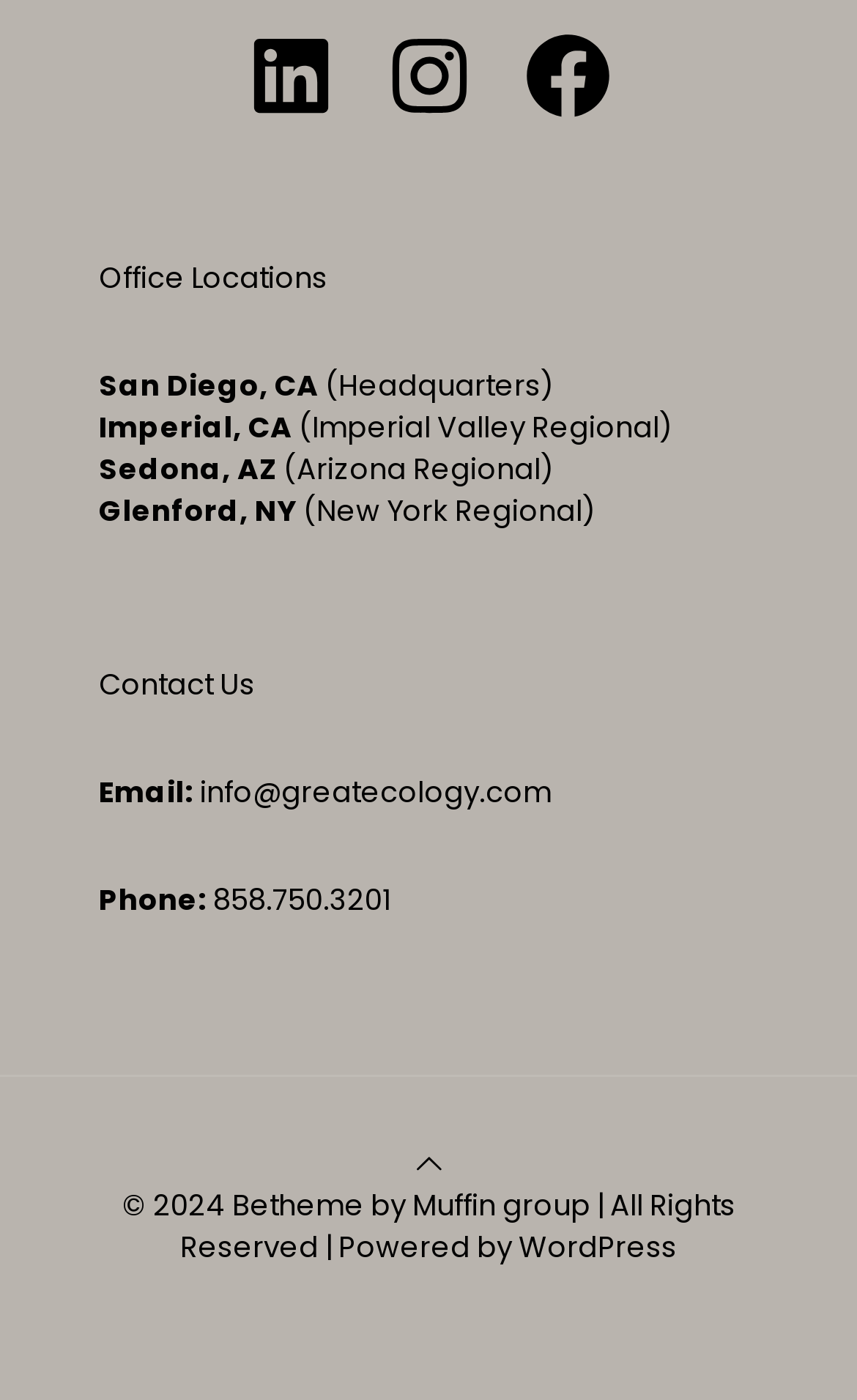Use the details in the image to answer the question thoroughly: 
What are the social media platforms listed?

By examining the top section of the webpage, I found three links with the text 'LinkedIn', 'Instagram', and 'Facebook', which are commonly used social media platforms.